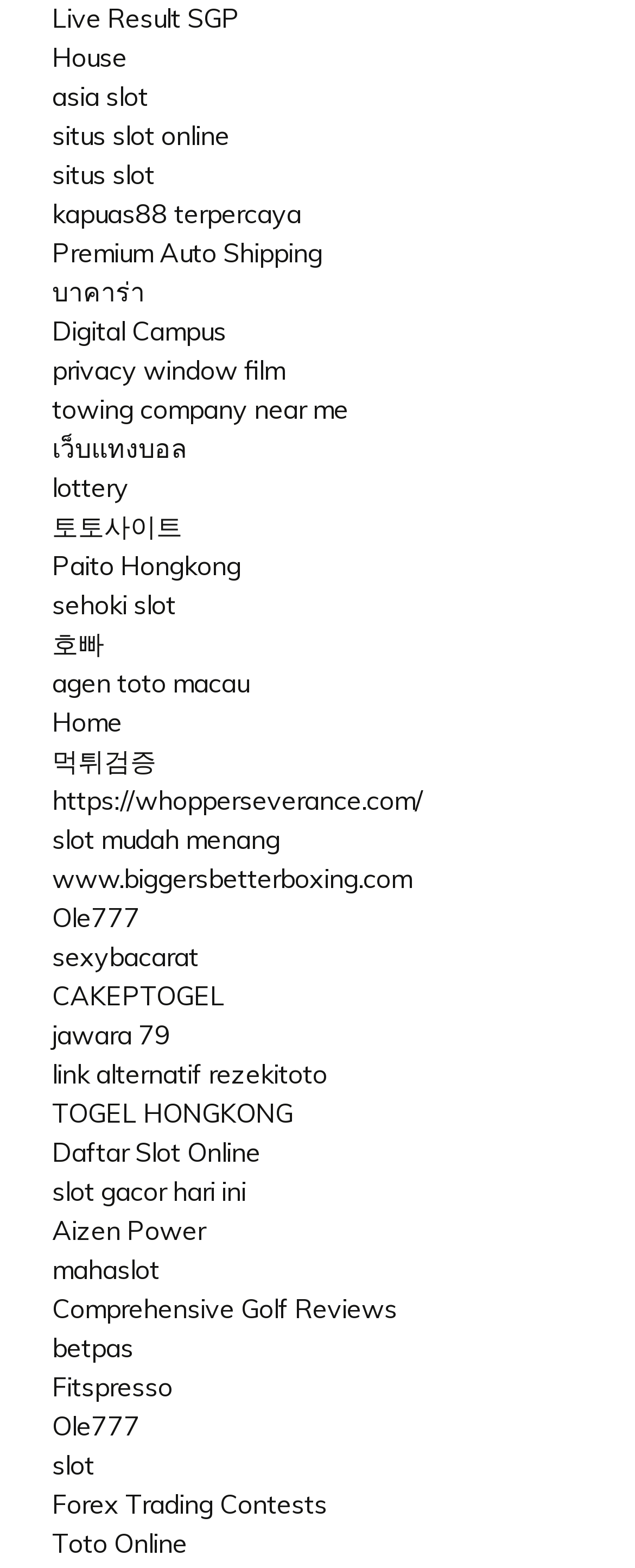Please identify the bounding box coordinates of the element that needs to be clicked to execute the following command: "Explore เว็บแทงบอล". Provide the bounding box using four float numbers between 0 and 1, formatted as [left, top, right, bottom].

[0.082, 0.275, 0.295, 0.296]